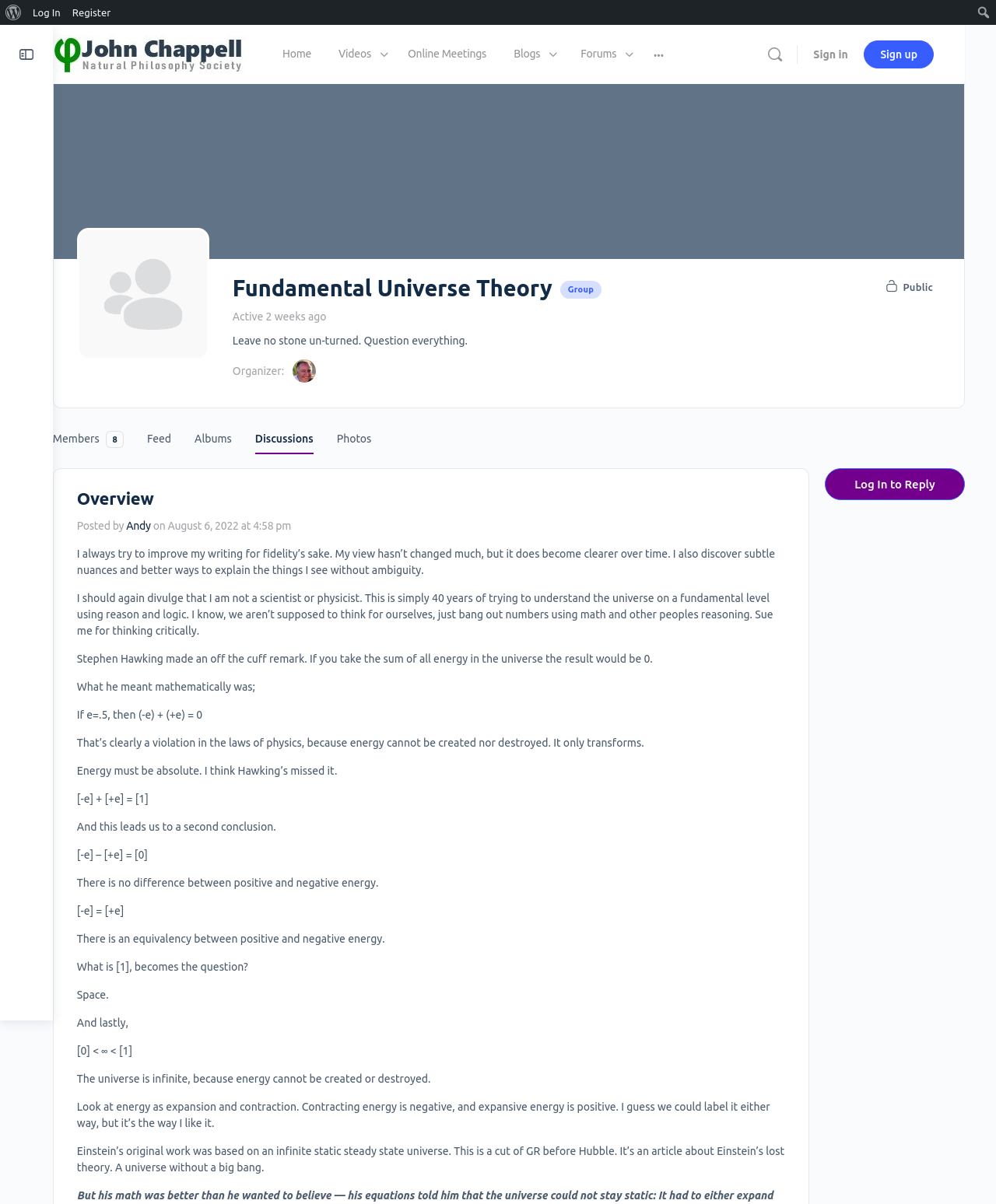What is the topic of the post?
Can you offer a detailed and complete answer to this question?

The topic of the post is related to the Fundamental Universe Theory, which can be inferred from the content of the post, including the discussion of energy, space, and Einstein's theory.